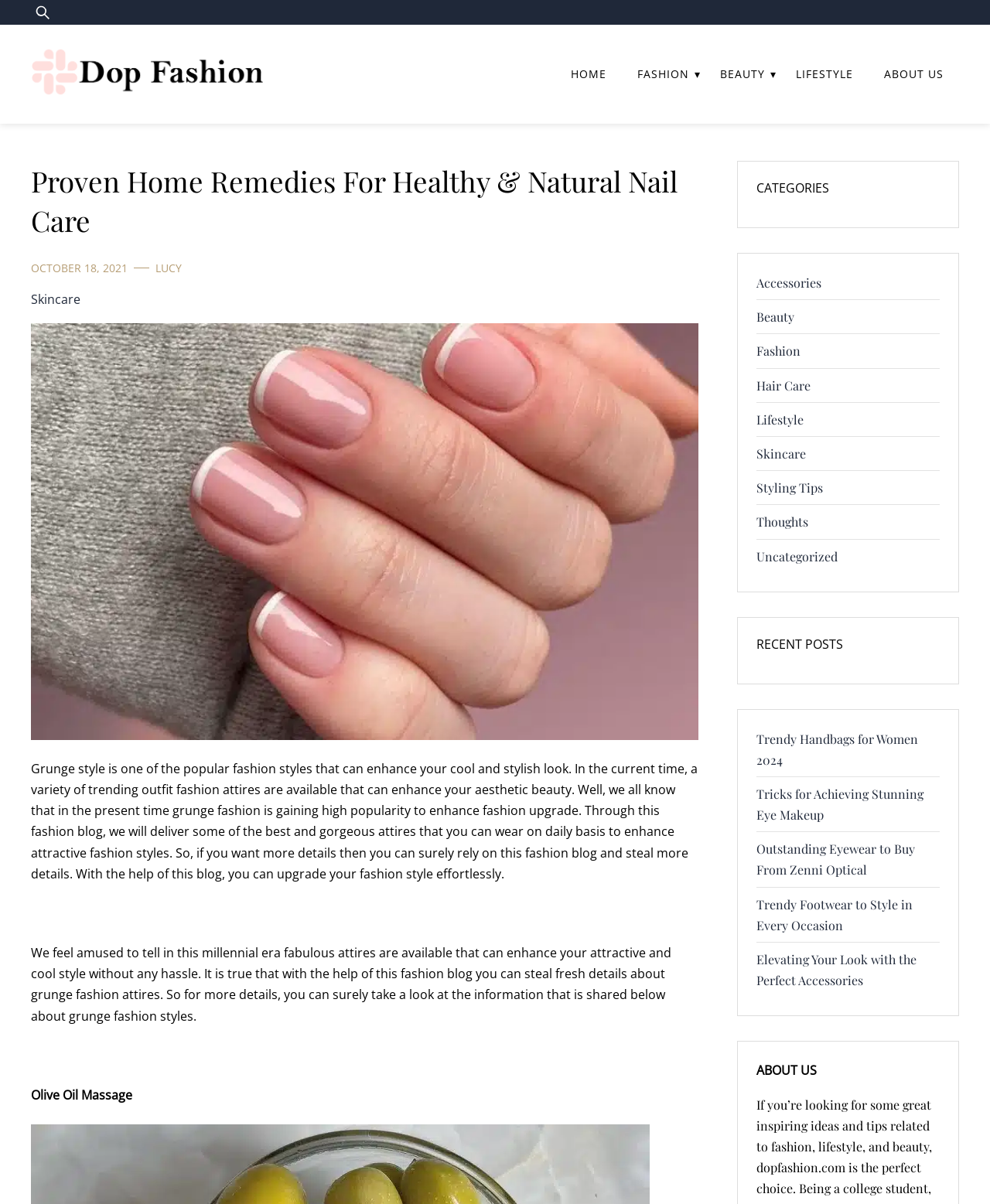What is the position of the search box on the webpage?
Answer with a single word or phrase by referring to the visual content.

Top-left